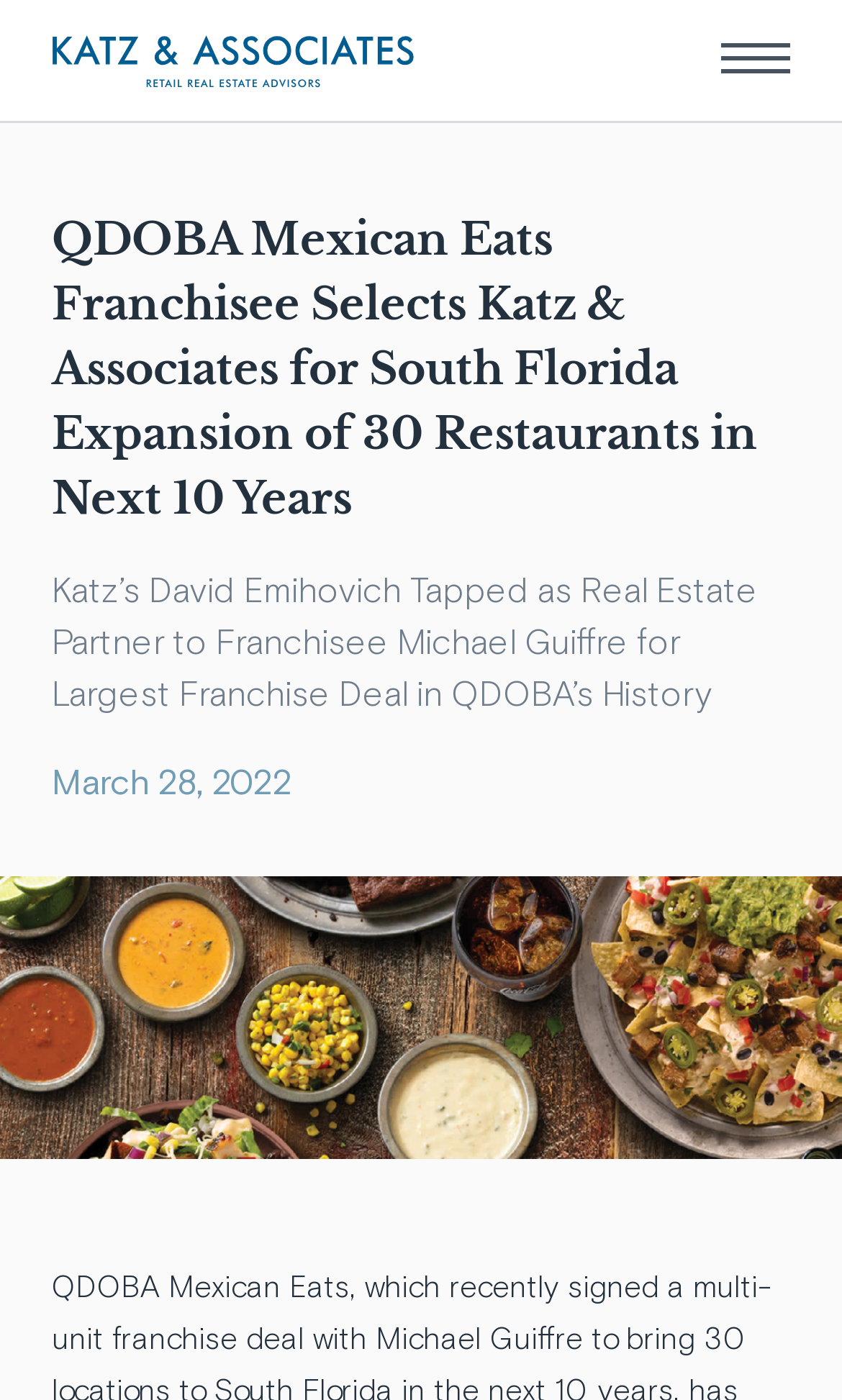Provide the bounding box coordinates of the UI element this sentence describes: "Send Message".

[0.123, 0.879, 0.877, 0.959]